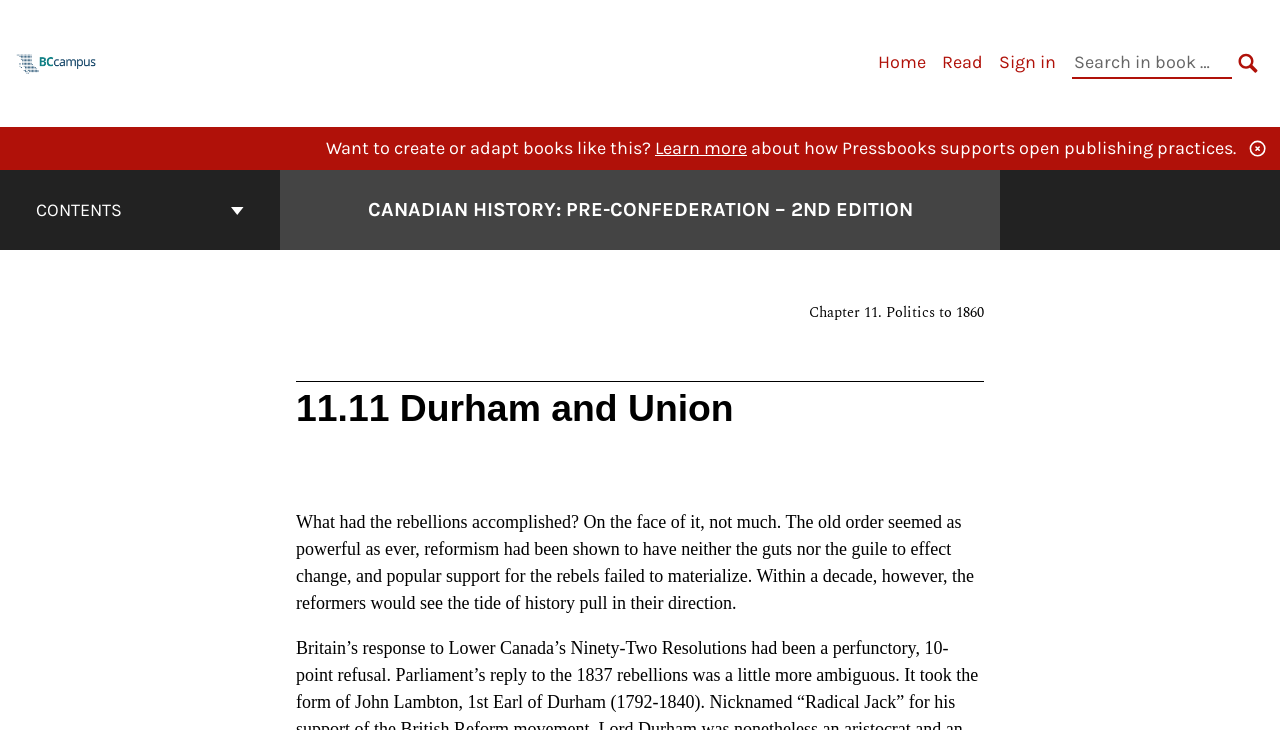Please answer the following query using a single word or phrase: 
What is the purpose of the search box?

Search in book